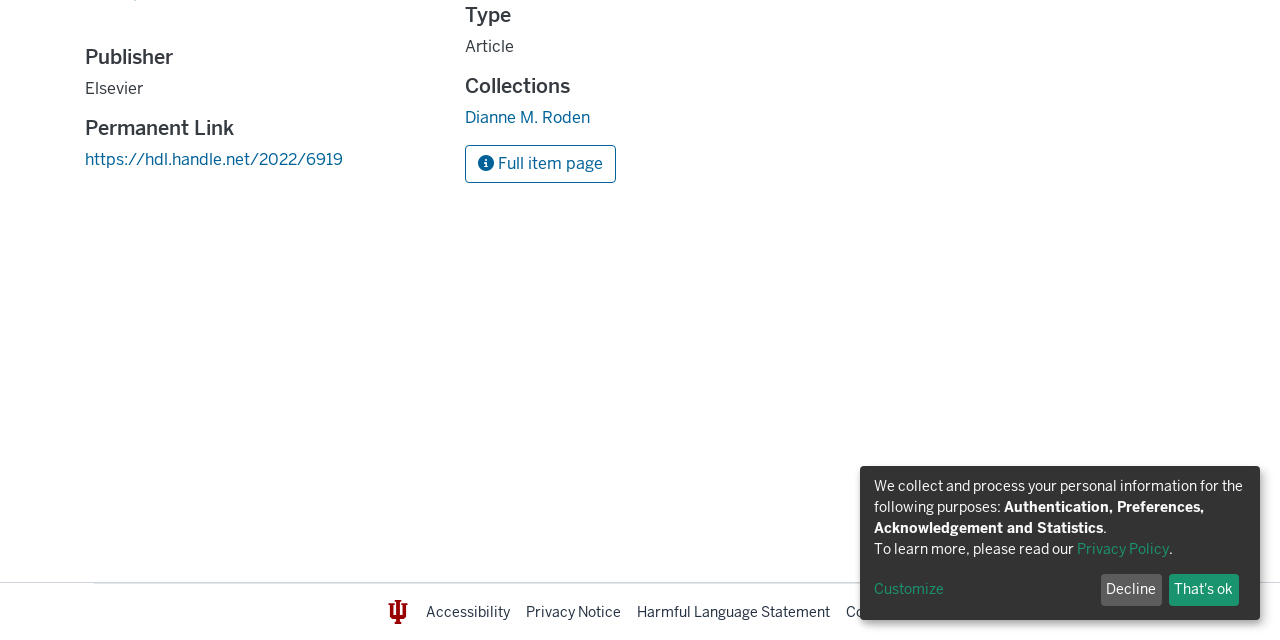Determine the bounding box coordinates (top-left x, top-left y, bottom-right x, bottom-right y) of the UI element described in the following text: https://hdl.handle.net/2022/6919

[0.066, 0.233, 0.268, 0.266]